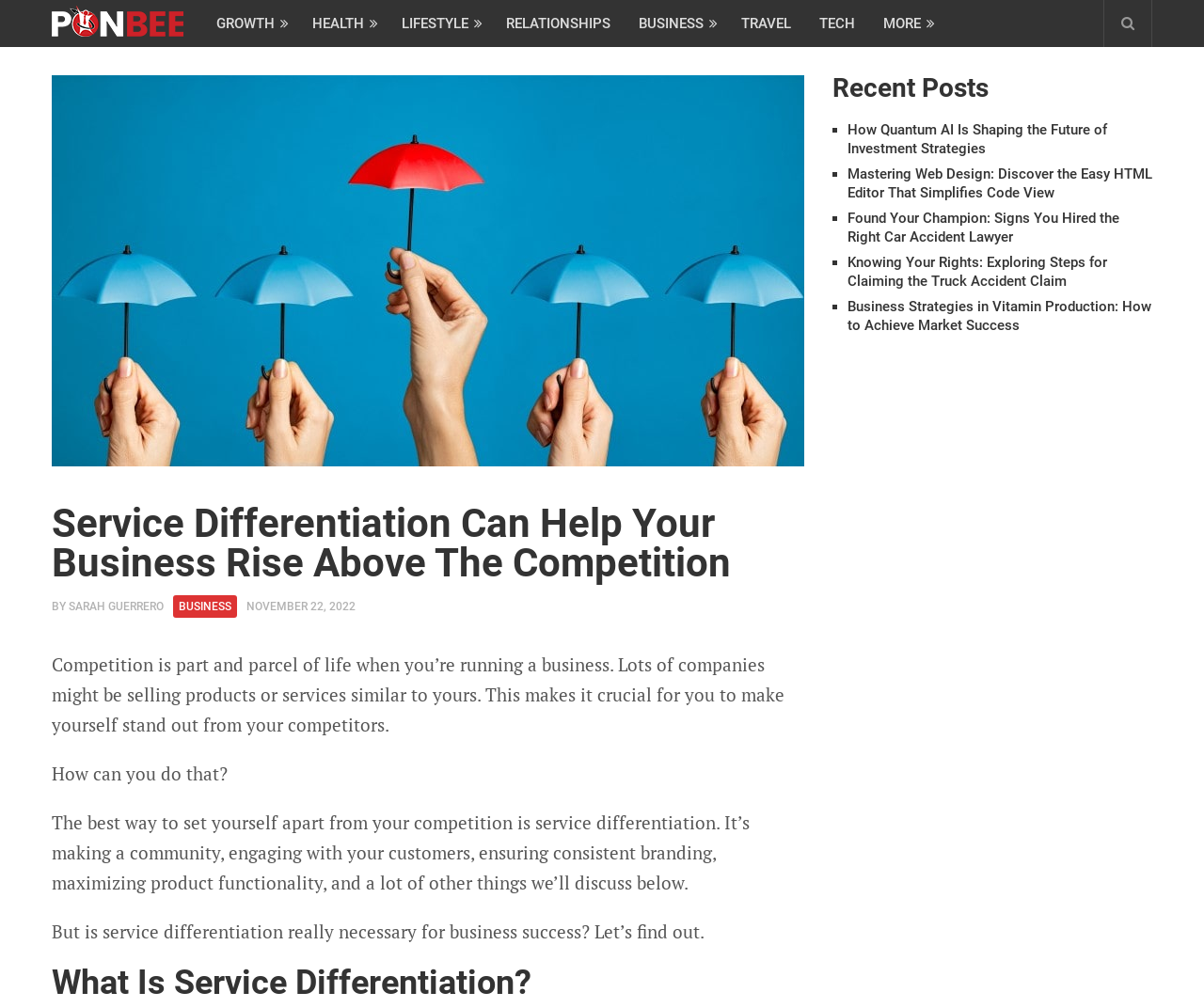Give a detailed account of the webpage's layout and content.

This webpage is about service differentiation and its importance in business success. At the top, there are seven links, each representing a different category: GROWTH, HEALTH, LIFESTYLE, RELATIONSHIPS, BUSINESS, TRAVEL, and TECH, followed by a MORE option. Below these links, there is a large image related to service differentiation in business.

The main content of the webpage is divided into sections. The first section has a heading that reads "Service Differentiation Can Help Your Business Rise Above The Competition" and is followed by the author's name, Sarah Guerrero, and the date of publication, November 22, 2022. The text in this section explains that competition is a natural part of business and that it's crucial to stand out from competitors.

The next section asks the question "How can you do that?" and provides an answer, stating that service differentiation is the best way to set oneself apart from competitors. This section also provides a brief overview of what service differentiation entails.

The following section asks if service differentiation is necessary for business success and invites the reader to find out. Below this, there is a heading that reads "What Is Service Differentiation?" which likely leads to a more in-depth explanation of the topic.

On the right side of the webpage, there is a complementary section with a heading that reads "Recent Posts". This section lists five recent articles, each with a brief title and a link to the full article. The topics of these articles vary, ranging from investment strategies to web design and car accident lawyers.

At the bottom of the right side, there is an advertisement iframe.